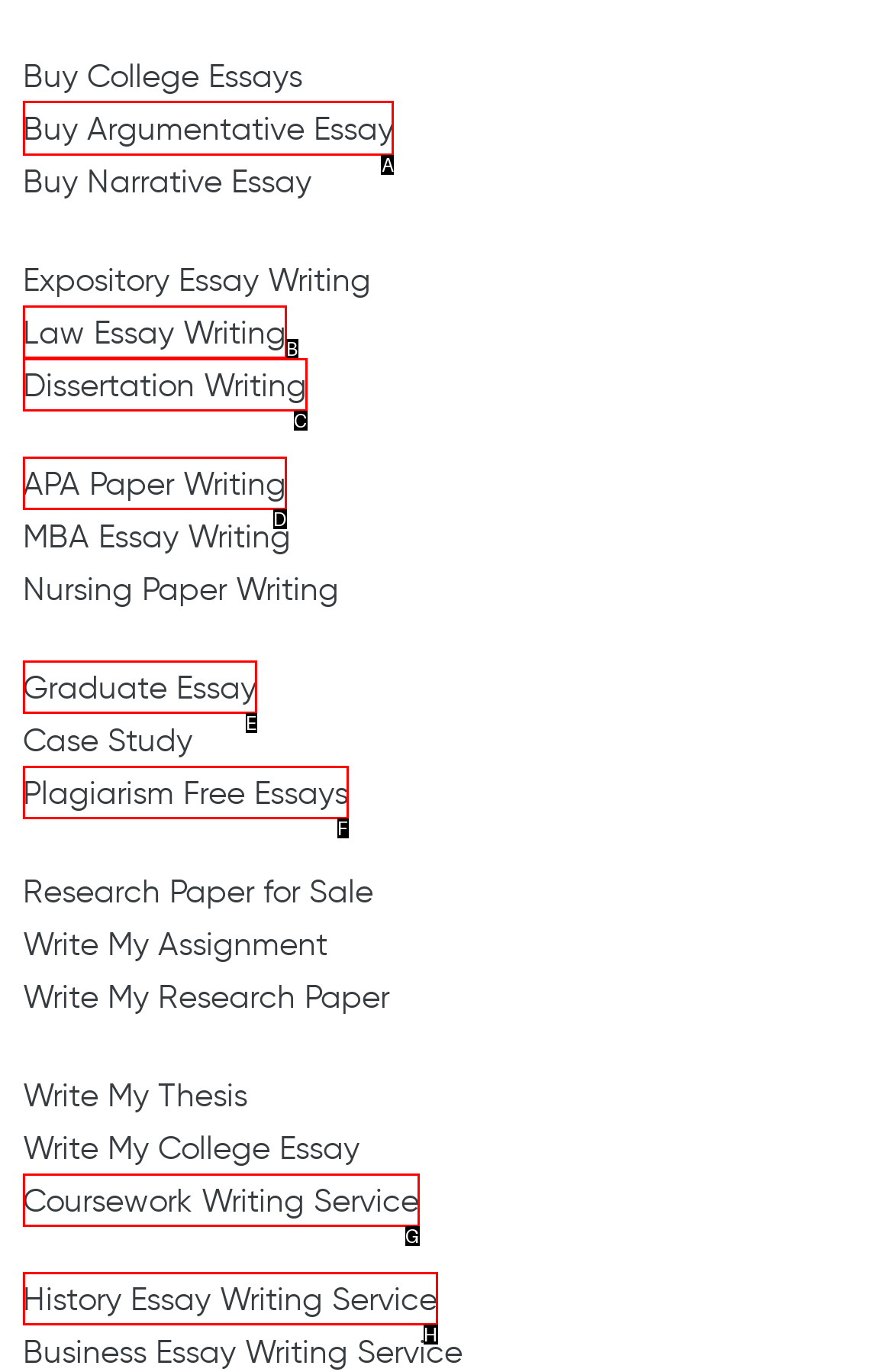To complete the task: Get help with argumentative essay, which option should I click? Answer with the appropriate letter from the provided choices.

A